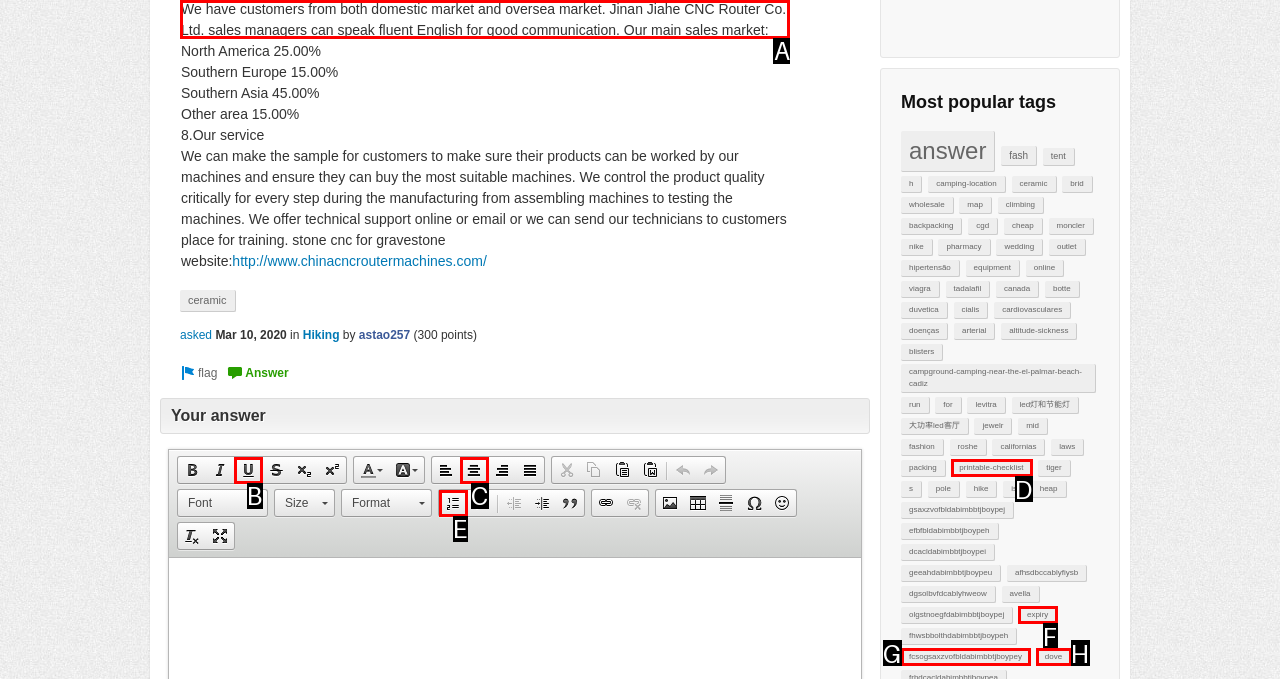Select the correct option from the given choices to perform this task: check the 'We have customers from both domestic market and oversea market.' text. Provide the letter of that option.

A